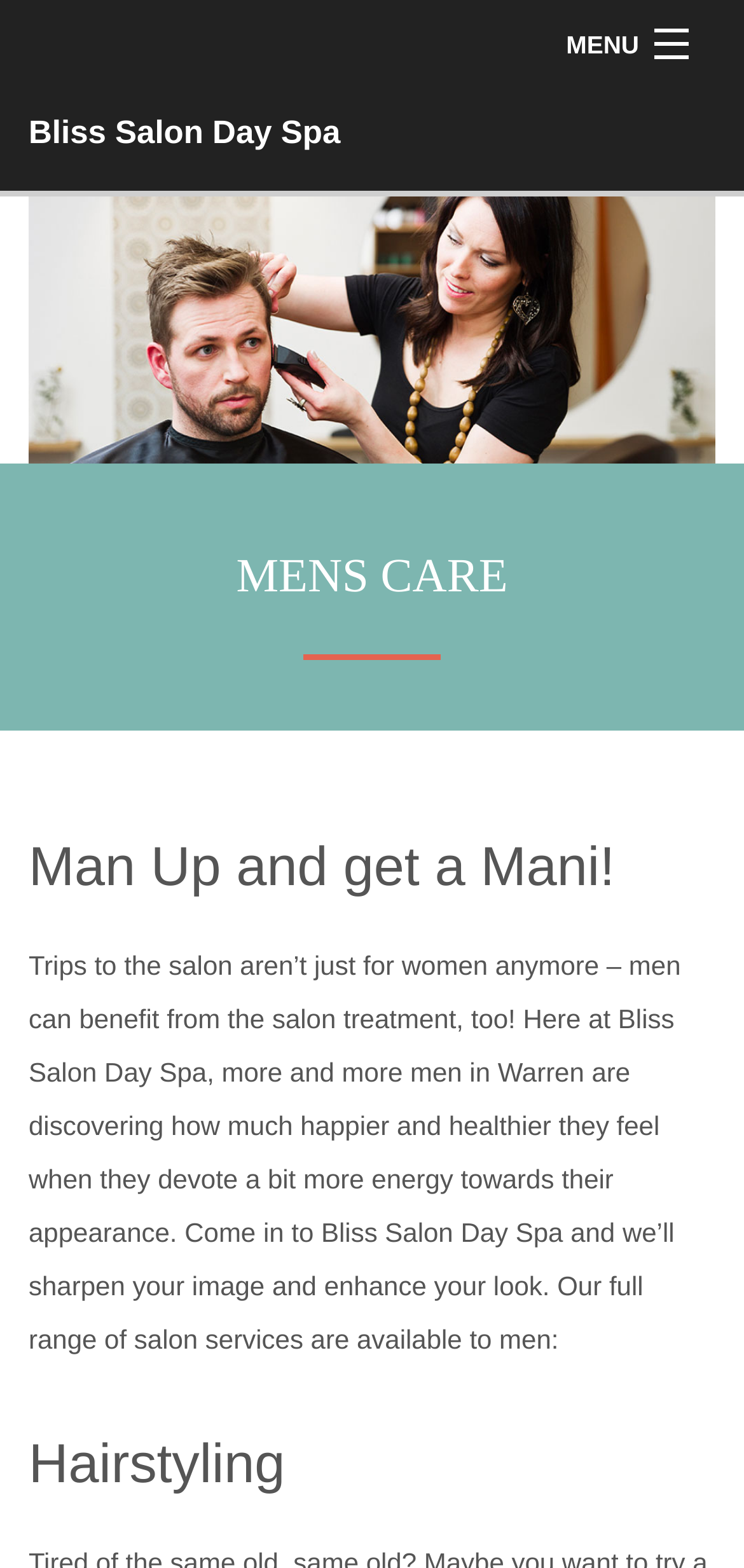Extract the bounding box coordinates of the UI element described by: "Bridal". The coordinates should include four float numbers ranging from 0 to 1, e.g., [left, top, right, bottom].

[0.038, 0.376, 0.962, 0.429]